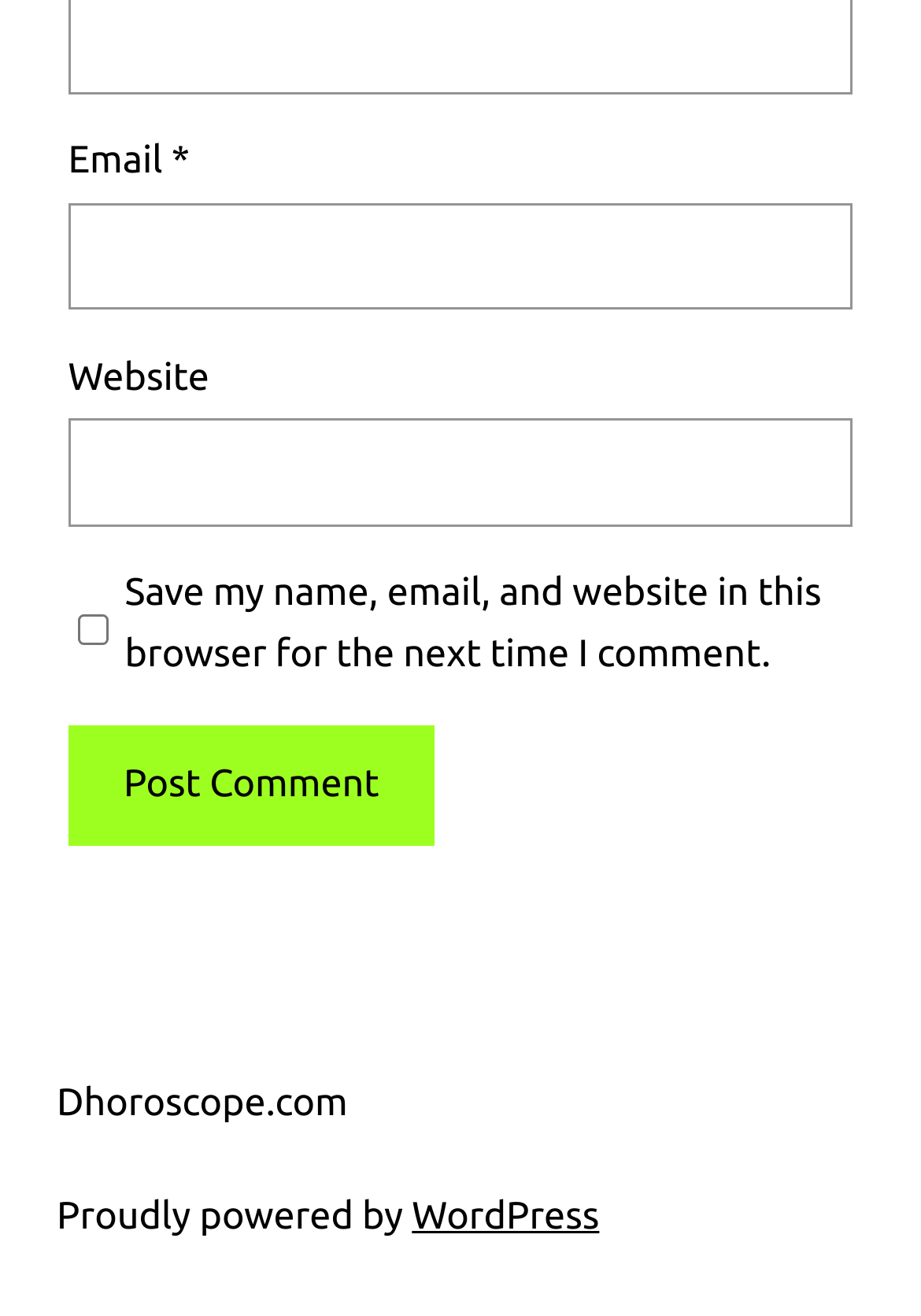Bounding box coordinates are specified in the format (top-left x, top-left y, bottom-right x, bottom-right y). All values are floating point numbers bounded between 0 and 1. Please provide the bounding box coordinate of the region this sentence describes: name="submit" value="Post Comment"

[0.074, 0.551, 0.472, 0.643]